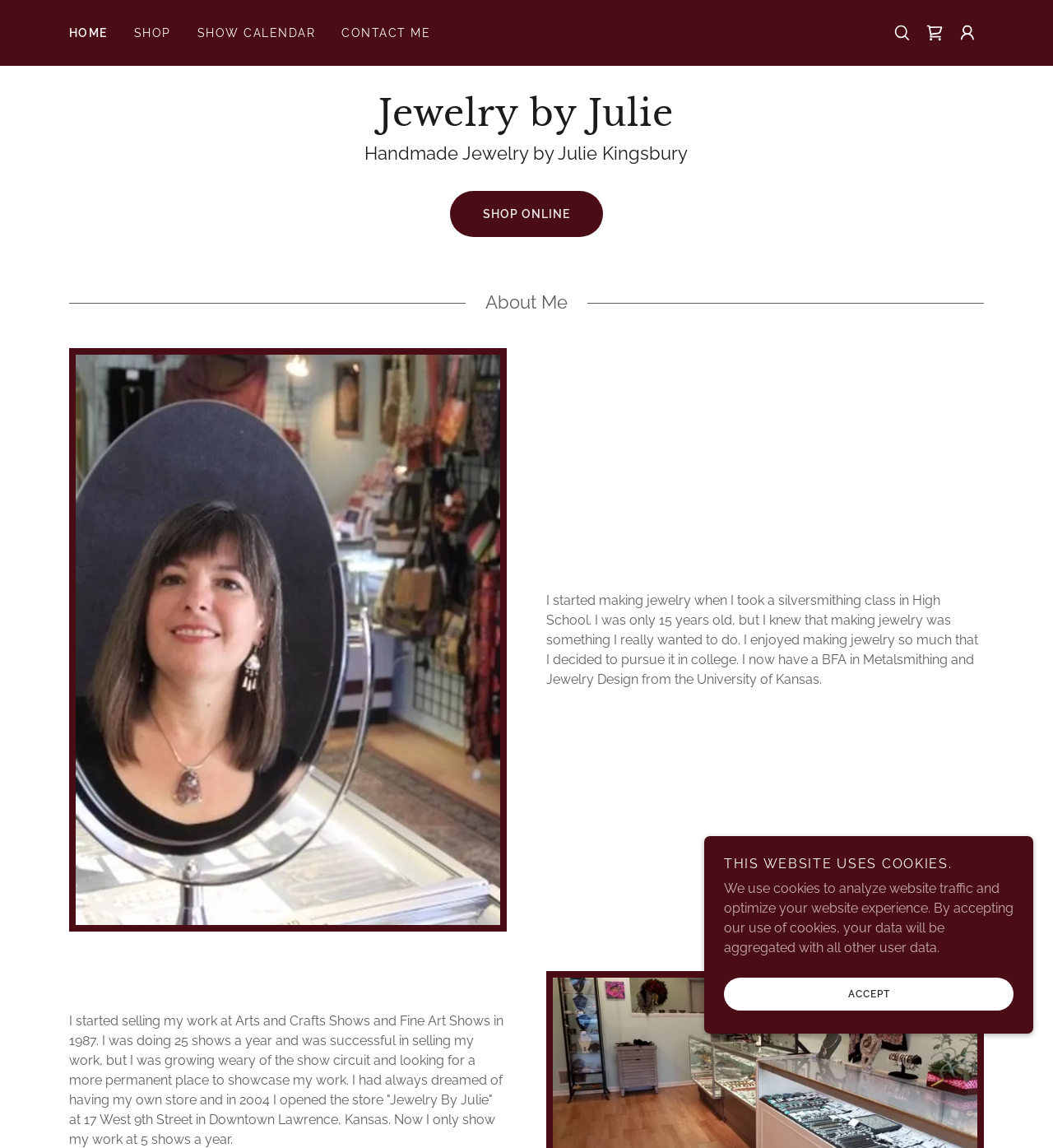Identify and provide the main heading of the webpage.

Handmade Jewelry by Julie Kingsbury